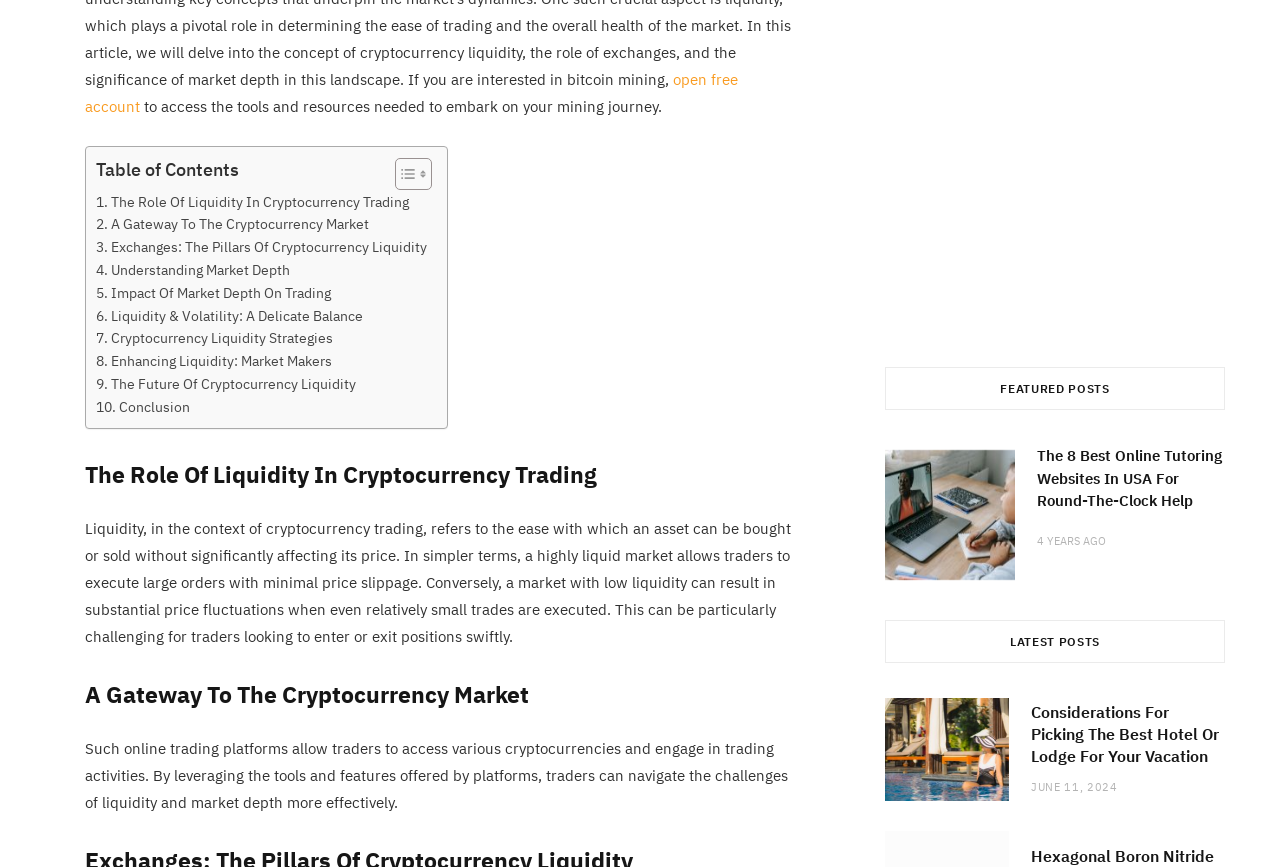Find the bounding box coordinates for the HTML element described as: "aria-label="ez-toc-toggle-icon-1"". The coordinates should consist of four float values between 0 and 1, i.e., [left, top, right, bottom].

[0.297, 0.181, 0.333, 0.22]